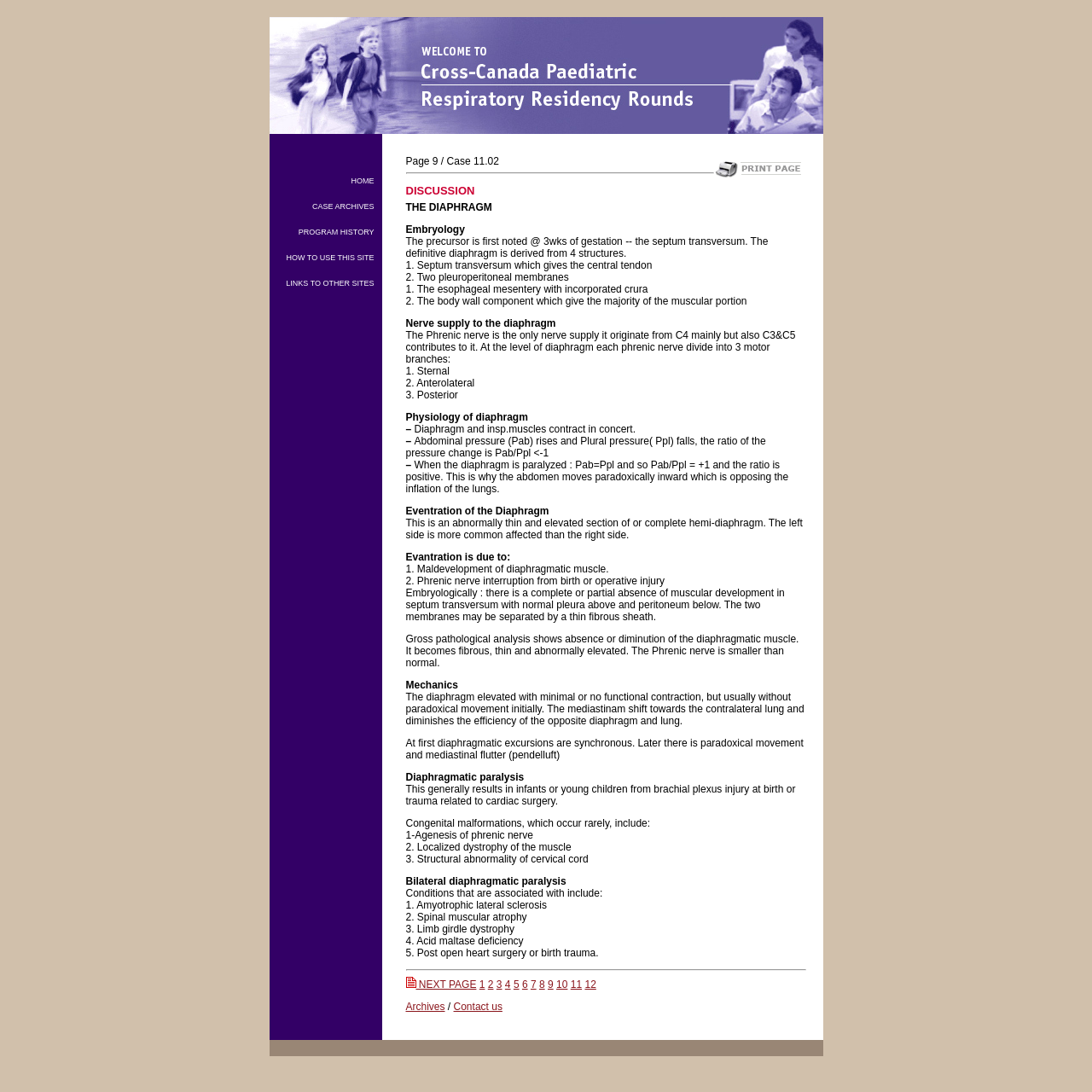Locate the bounding box coordinates of the element that should be clicked to fulfill the instruction: "Click on the CASE ARCHIVES link".

[0.246, 0.185, 0.343, 0.193]